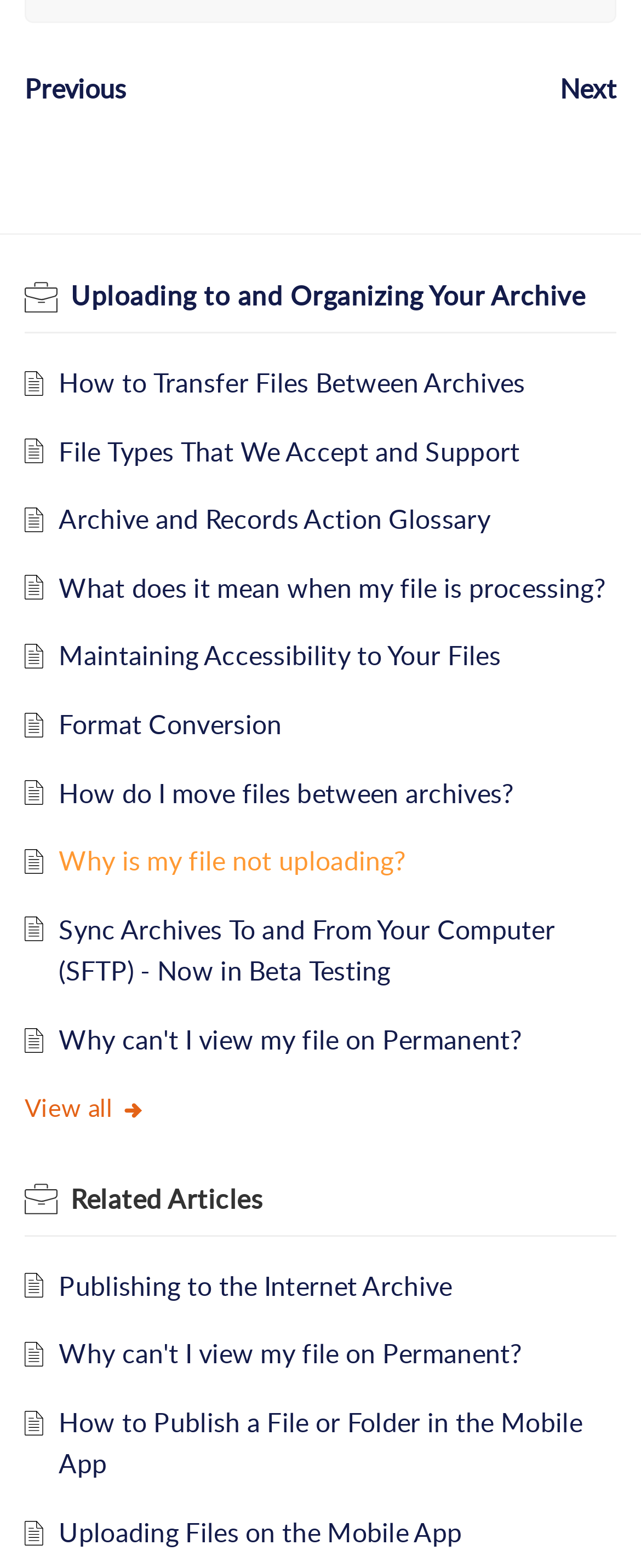Find the bounding box coordinates of the area that needs to be clicked in order to achieve the following instruction: "Click on 'View all'". The coordinates should be specified as four float numbers between 0 and 1, i.e., [left, top, right, bottom].

[0.038, 0.696, 0.228, 0.717]